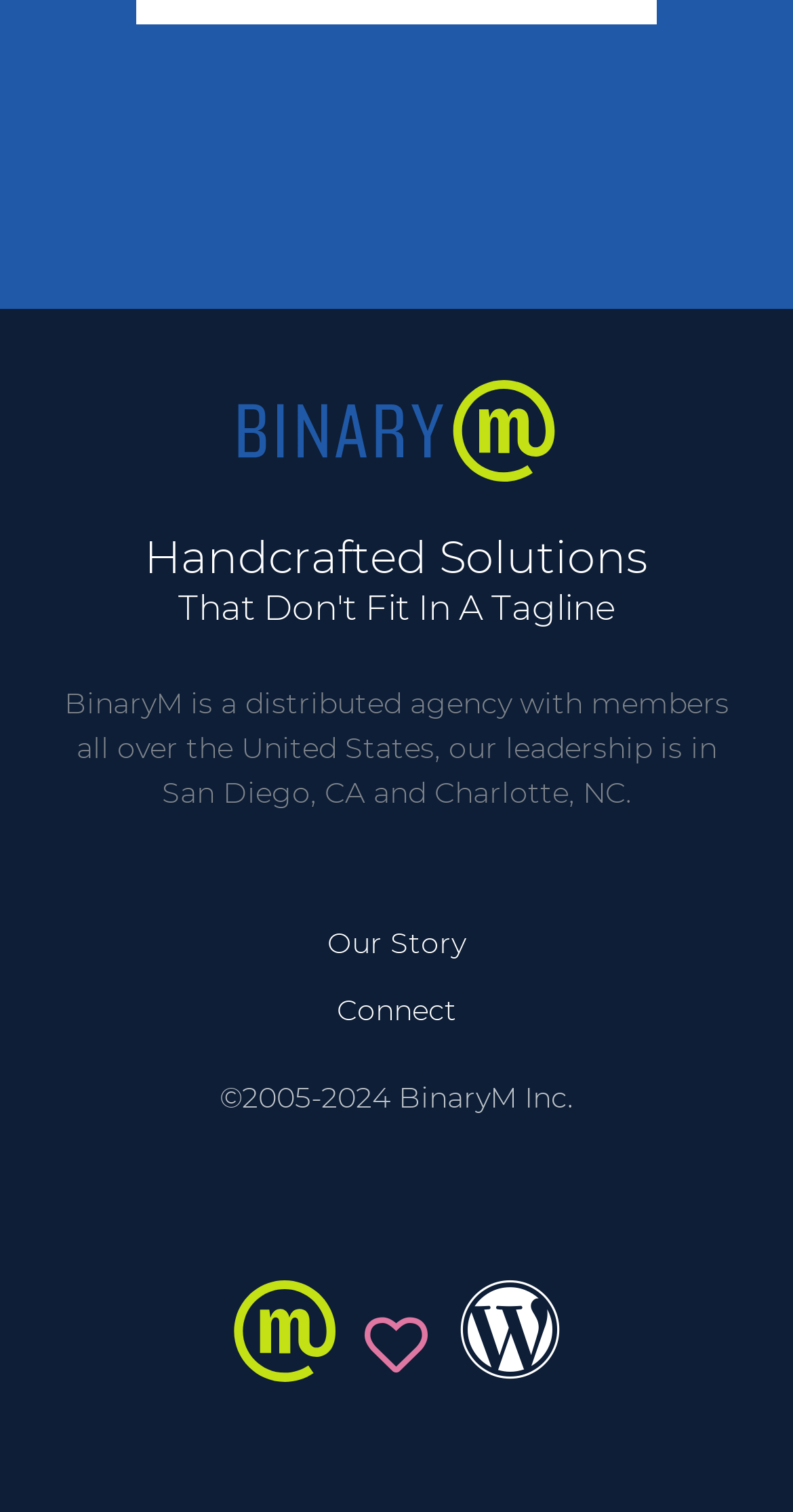Answer the question in one word or a short phrase:
What is the theme of the agency's solutions?

Handcrafted